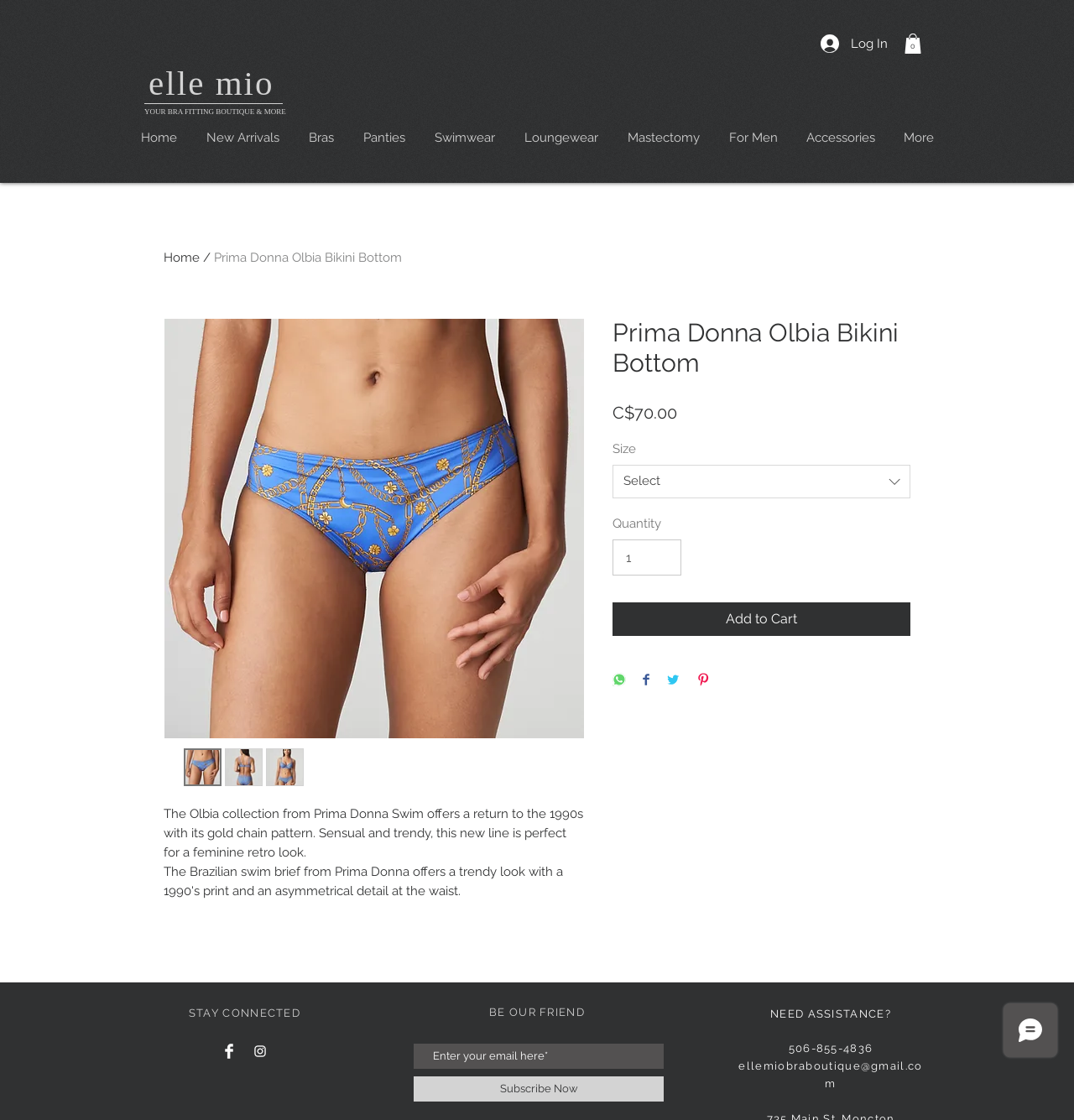What is the theme of the Olbia collection?
Provide an in-depth and detailed explanation in response to the question.

I found the description of the Olbia collection which states that it offers a return to the 1990s with its gold chain pattern and is perfect for a feminine retro look.